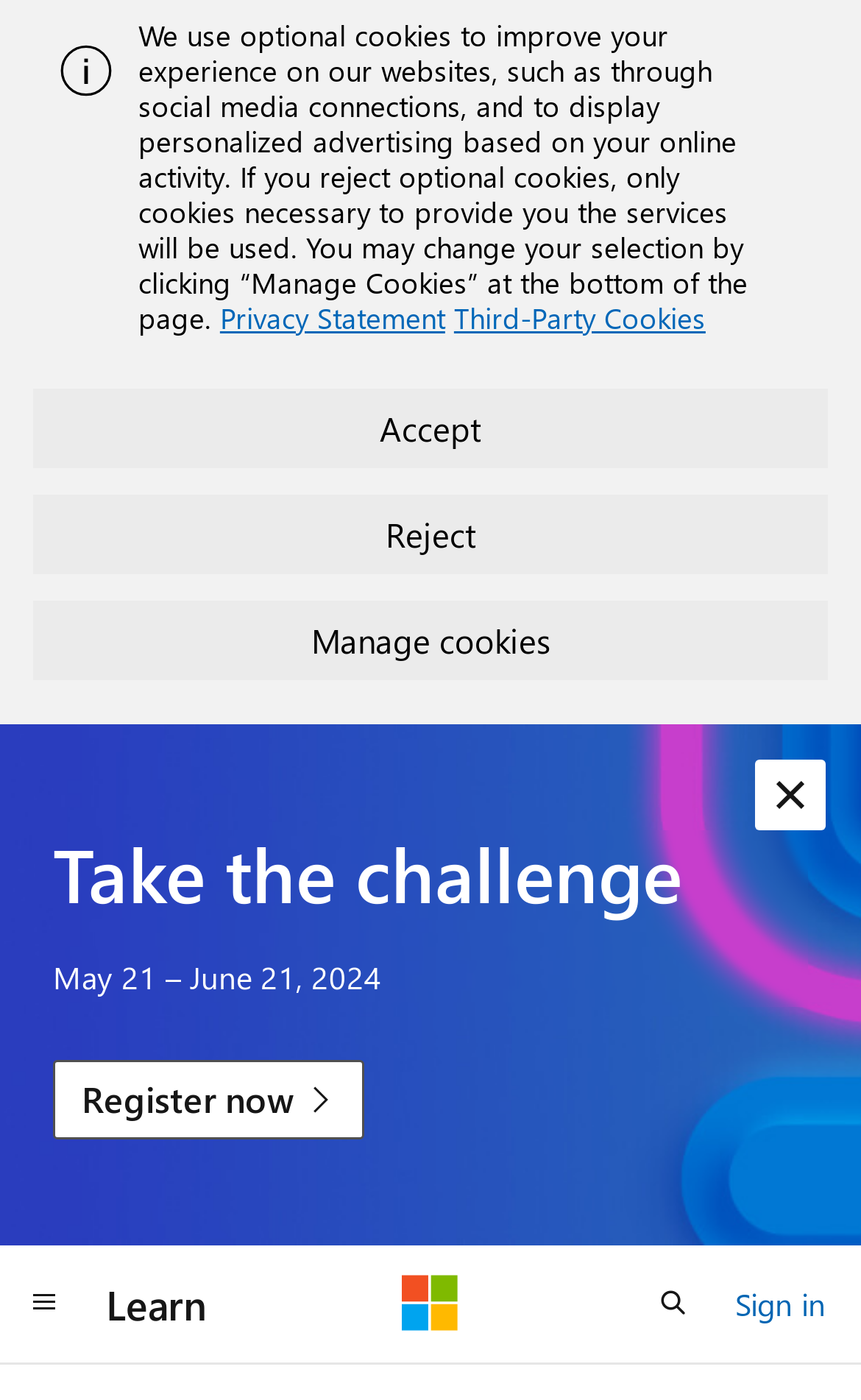What is the purpose of the 'Open search' button?
Based on the image, provide your answer in one word or phrase.

To open search